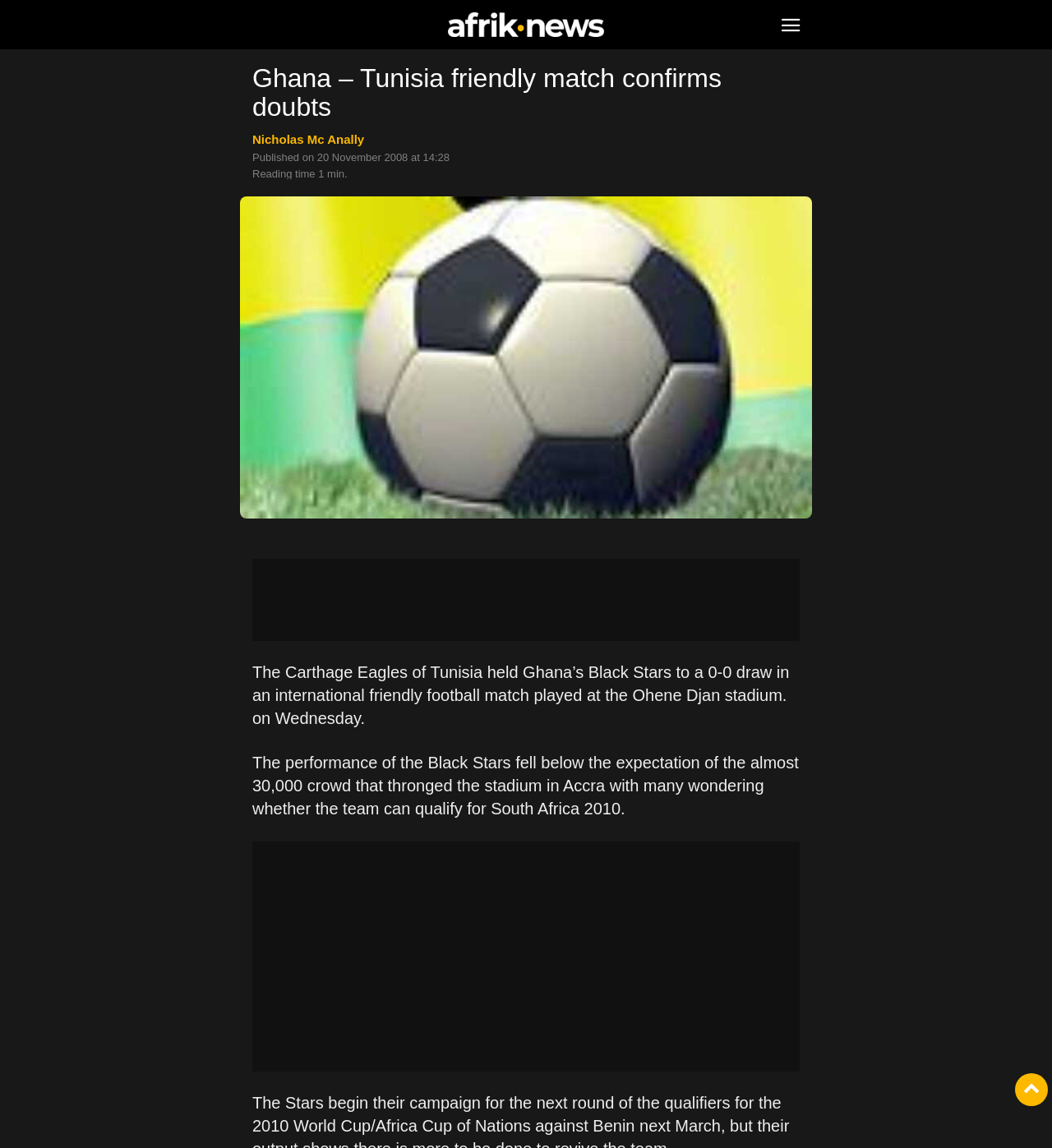What is the expected reading time of the article?
Give a detailed explanation using the information visible in the image.

The reading time is mentioned in the header section of the webpage, where it is stated as 'Reading time 1 min.'